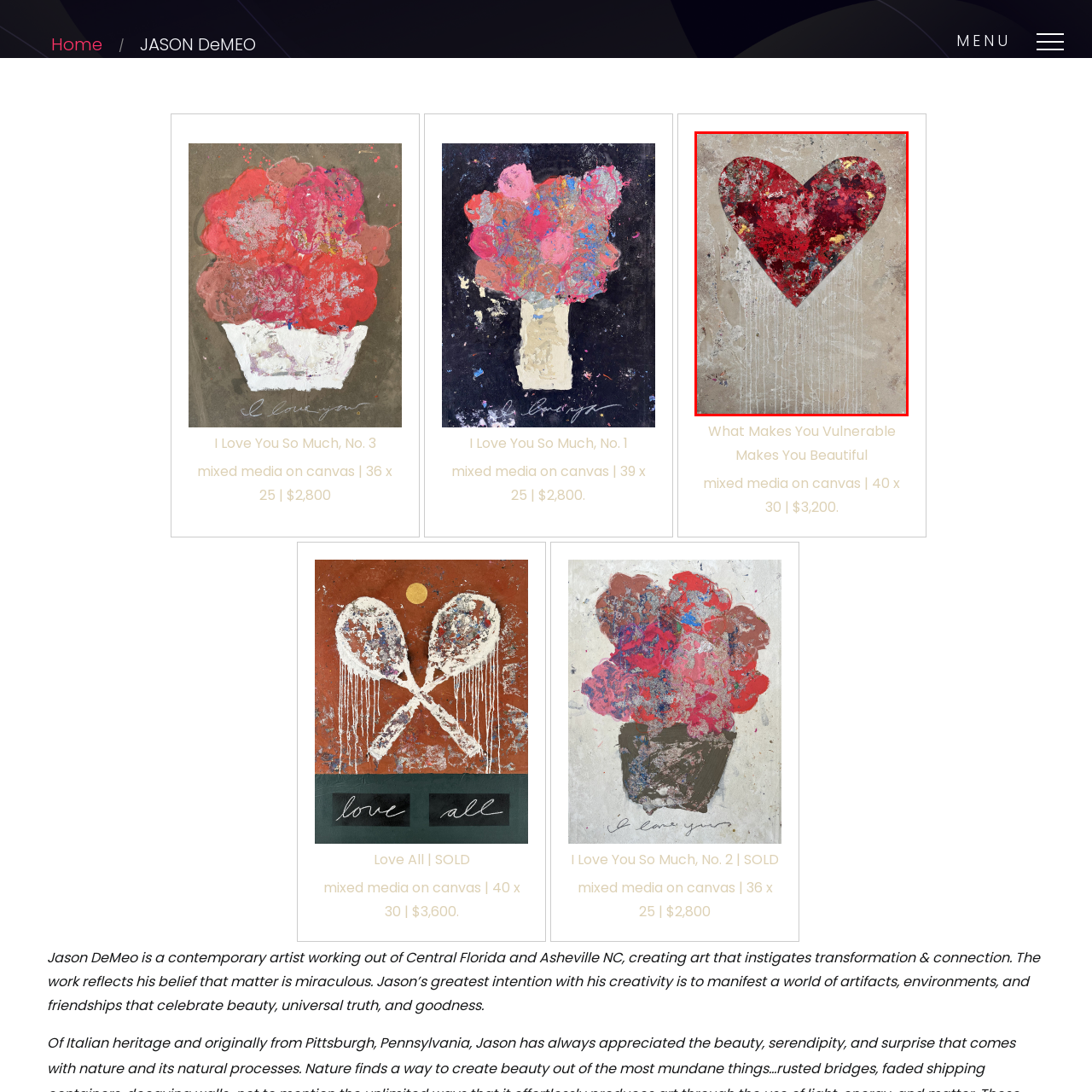Who is the artist behind this collection?
View the portion of the image encircled by the red bounding box and give a one-word or short phrase answer.

Jason DeMeo